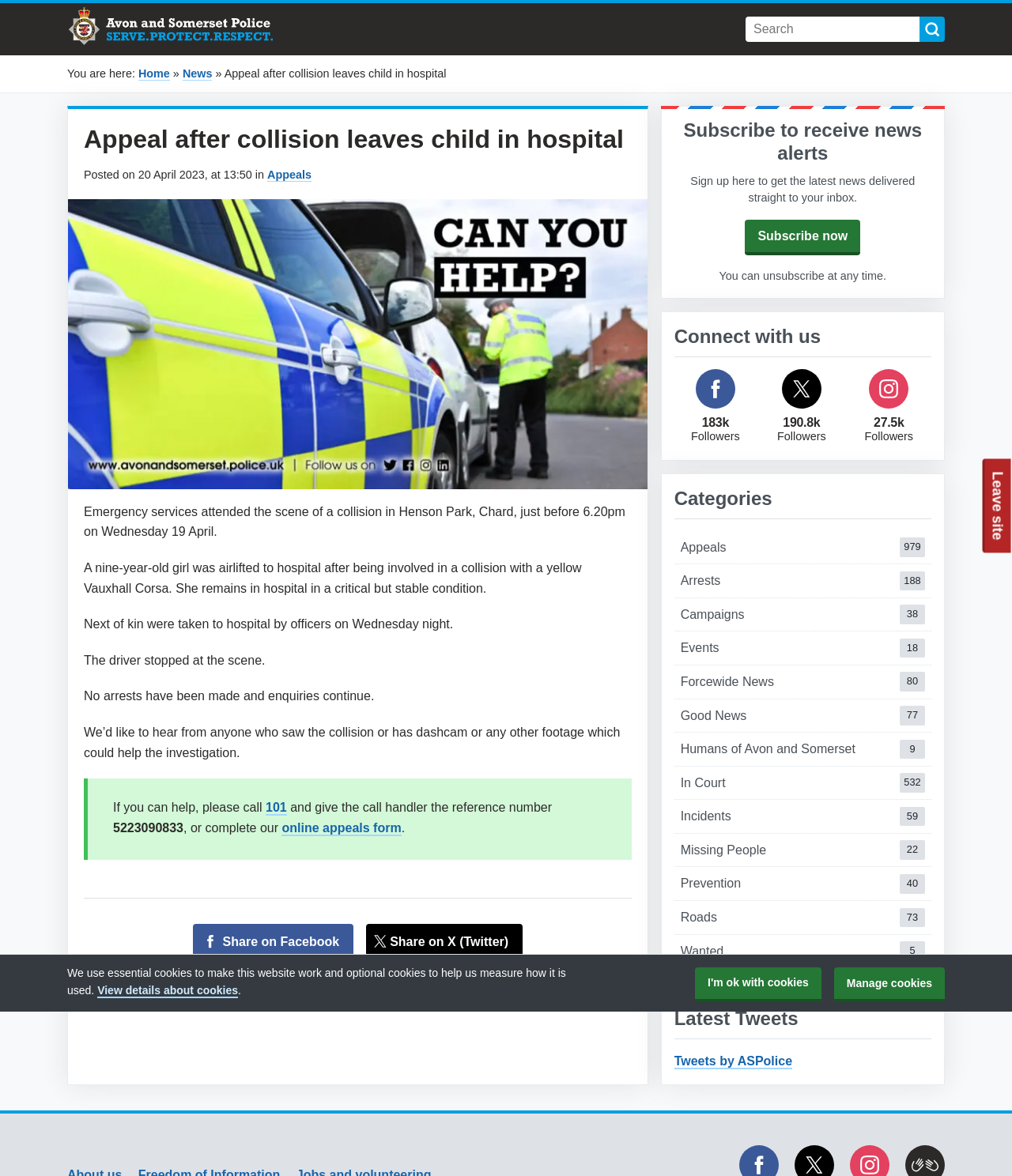Extract the bounding box coordinates of the UI element described by: "Share on Facebook". The coordinates should include four float numbers ranging from 0 to 1, e.g., [left, top, right, bottom].

[0.19, 0.786, 0.349, 0.815]